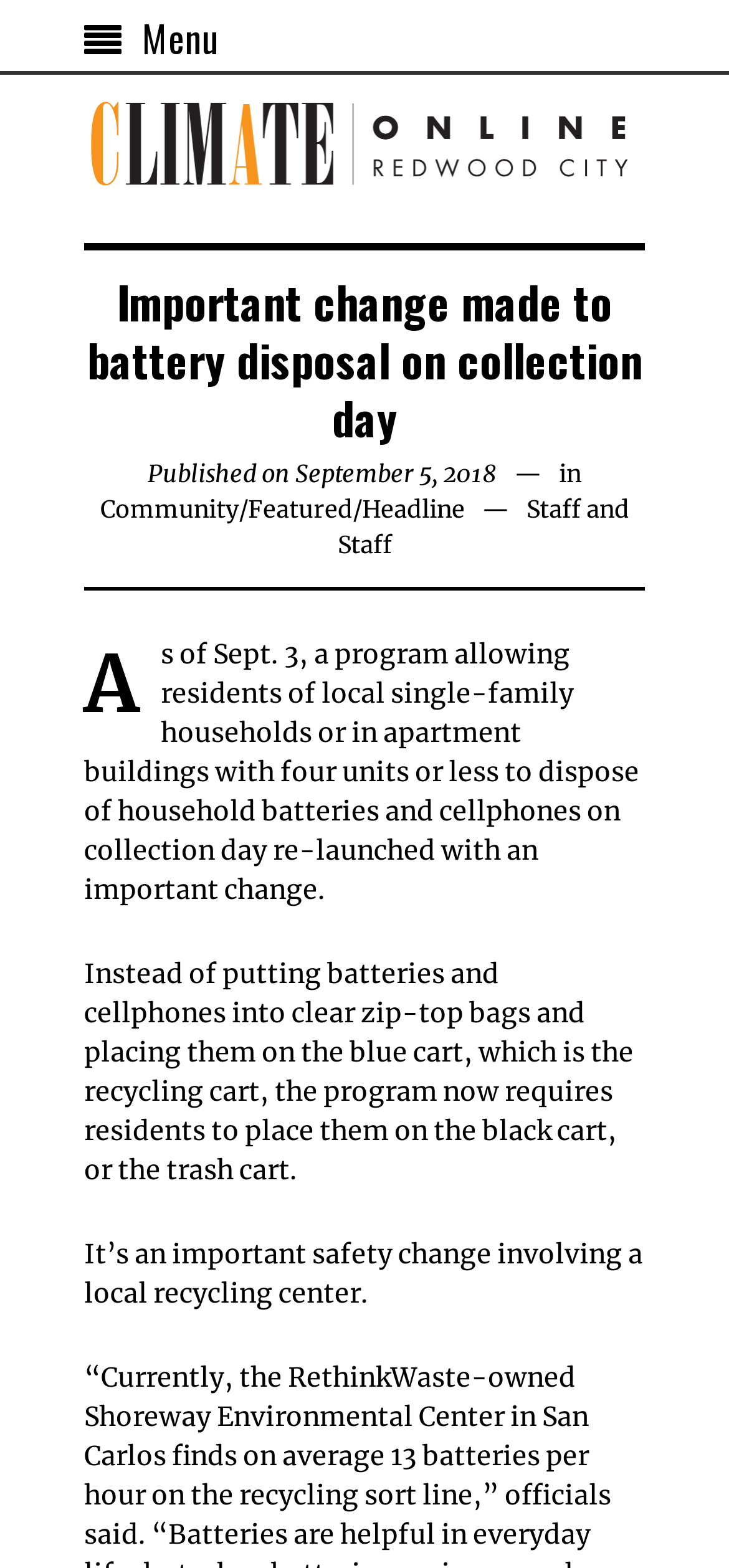What type of households are eligible for the program?
Answer the question with a detailed explanation, including all necessary information.

According to the webpage, the program is available to residents of local single-family households or in apartment buildings with four units or less, allowing them to dispose of household batteries and cellphones on collection day.